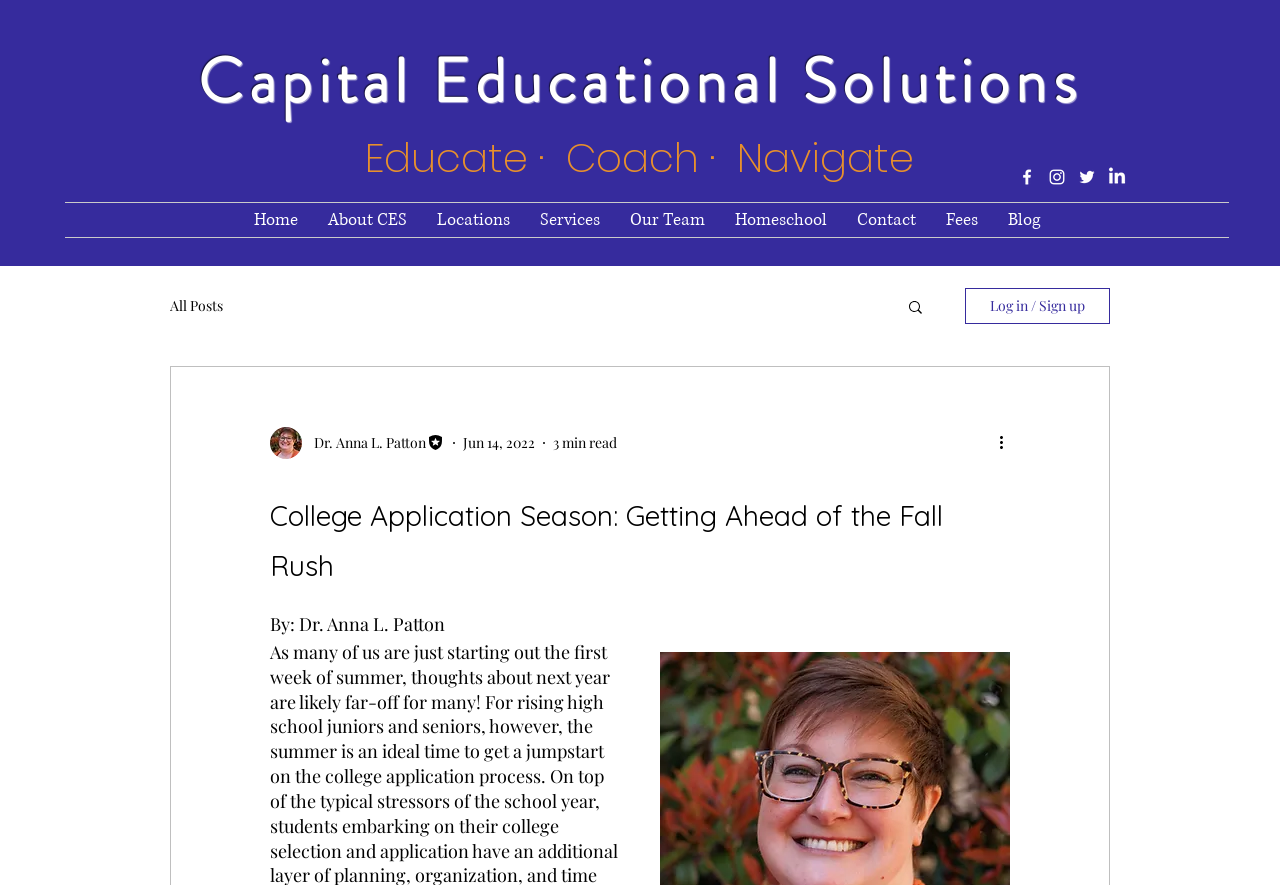What is the name of the educational solutions company?
Use the image to answer the question with a single word or phrase.

Capital Educational Solutions